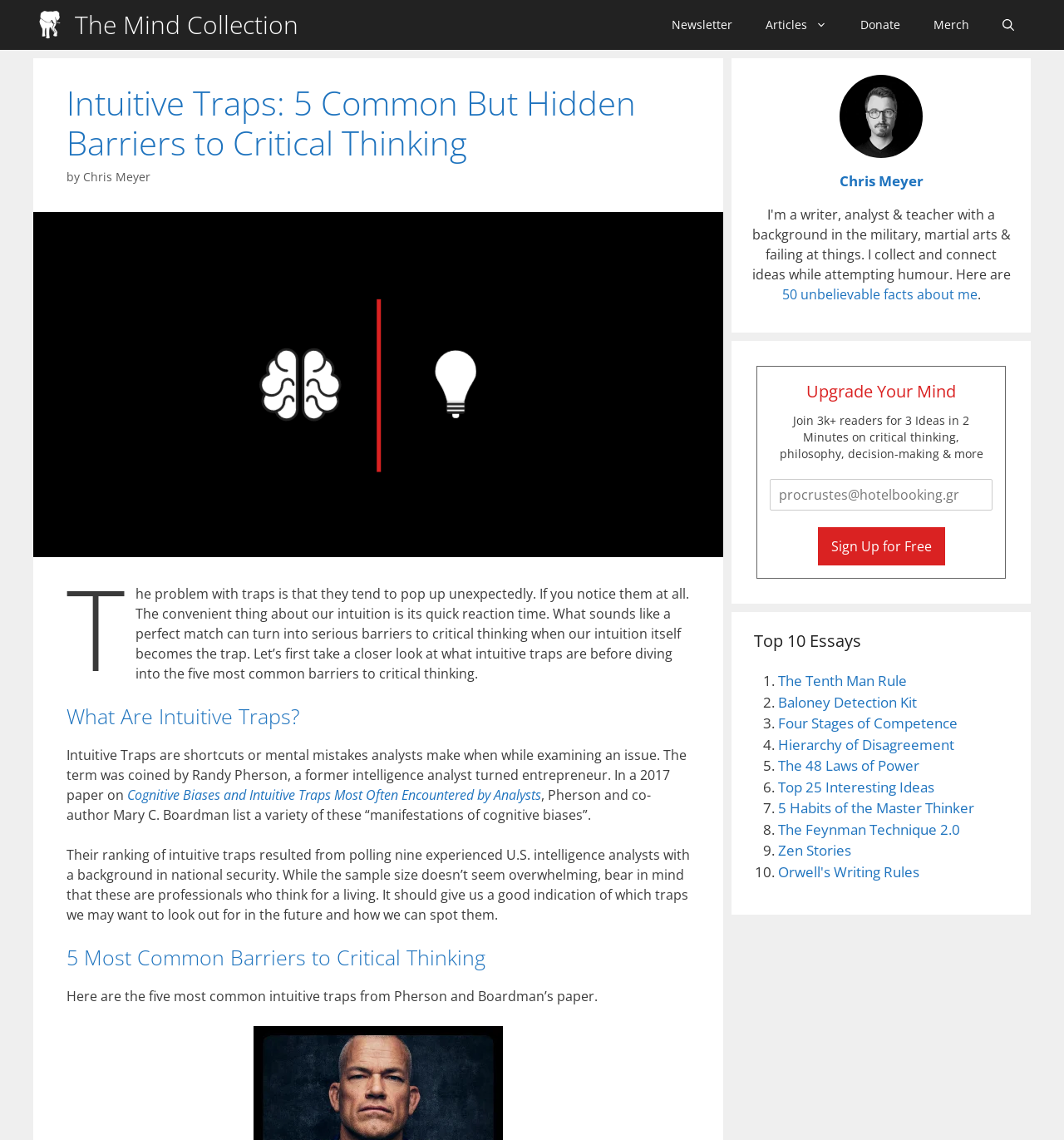Determine the bounding box coordinates for the HTML element mentioned in the following description: "Newsletter". The coordinates should be a list of four floats ranging from 0 to 1, represented as [left, top, right, bottom].

[0.616, 0.0, 0.704, 0.044]